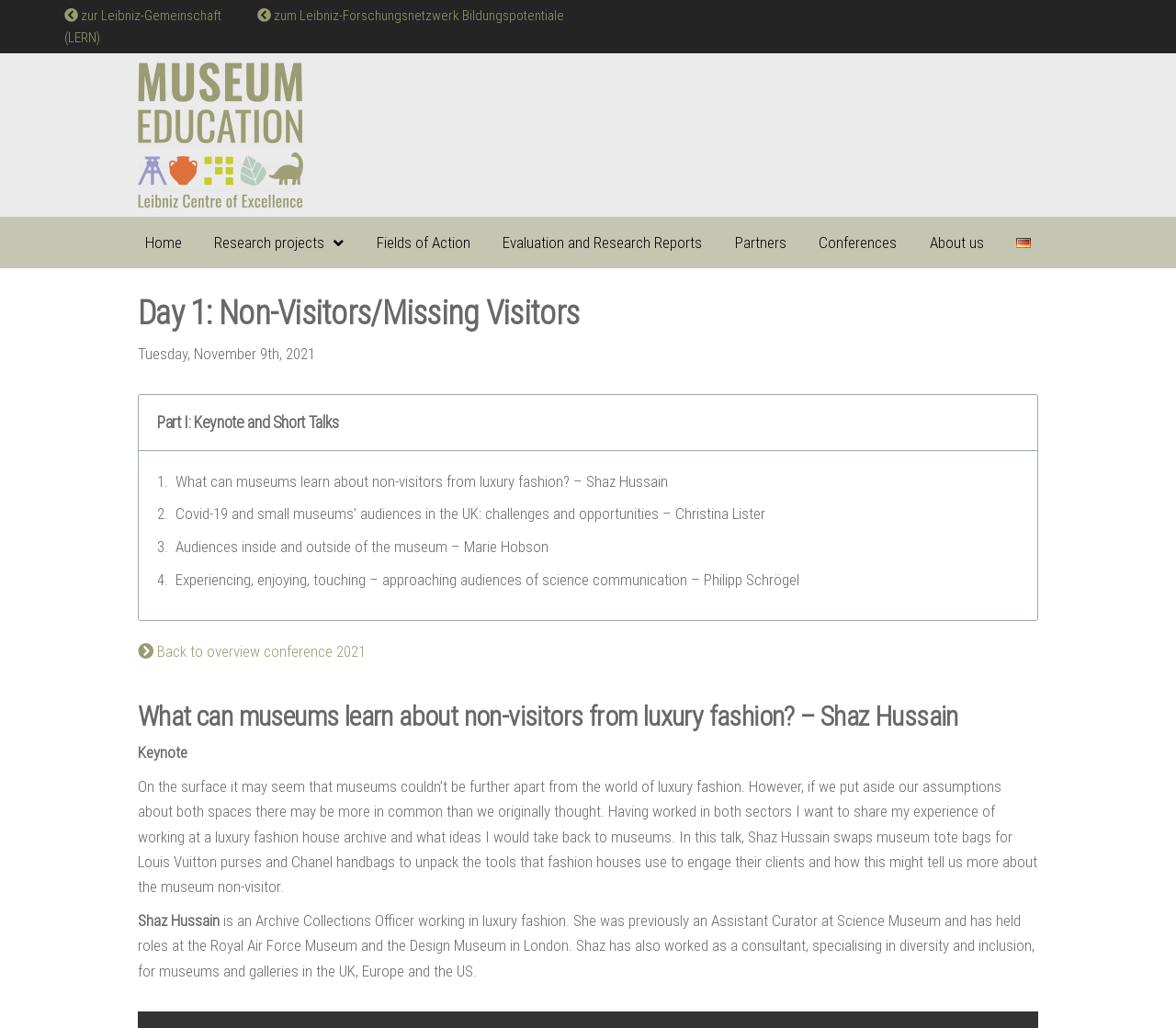Determine the bounding box coordinates for the element that should be clicked to follow this instruction: "switch to German". The coordinates should be given as four float numbers between 0 and 1, in the format [left, top, right, bottom].

[0.858, 0.22, 0.883, 0.252]